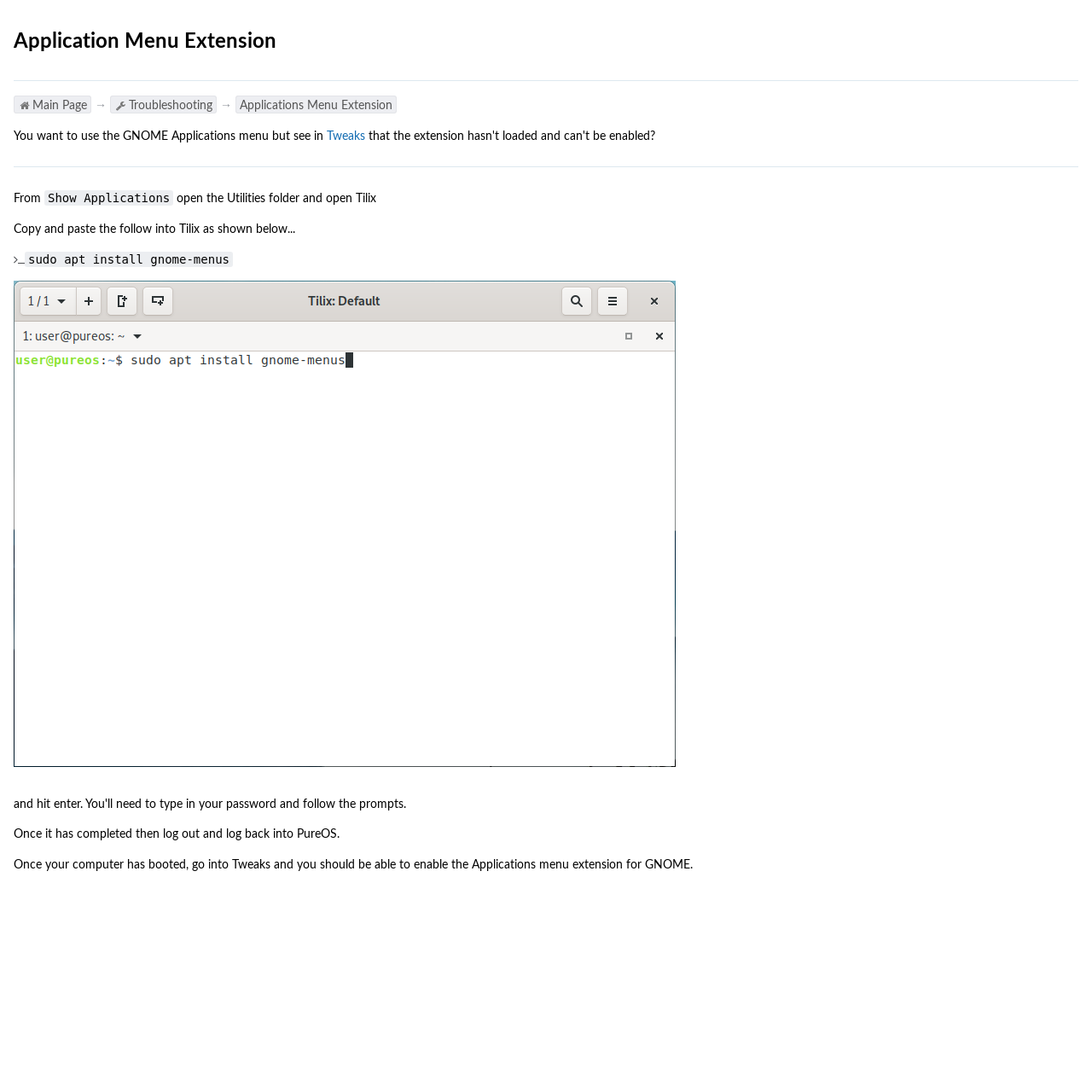Illustrate the webpage's structure and main components comprehensively.

The webpage is about troubleshooting the GNOME Applications menu extension. At the top, there is a heading that reads "Application Menu Extension". Below the heading, there is a table that occupies most of the page, containing a main section with a detailed troubleshooting guide. 

The guide starts by explaining the problem, where the extension hasn't loaded and can't be enabled in Tweaks. It then provides a step-by-step solution, instructing the user to open the Utilities folder, open Tilix, and copy and paste a command to install gnome-menus. The user is required to enter their password and follow the prompts. 

The guide also includes a link to "Tweaks" on the left side, which is positioned above a horizontal separator line. Further down, there is a link to "background select 2" accompanied by an image, which is placed on the left side of the page. 

The troubleshooting guide continues, instructing the user to log out and log back into PureOS, and then enabling the Applications menu extension in Tweaks. The final two paragraphs of the guide are positioned at the bottom left of the page, providing the final steps to complete the troubleshooting process.